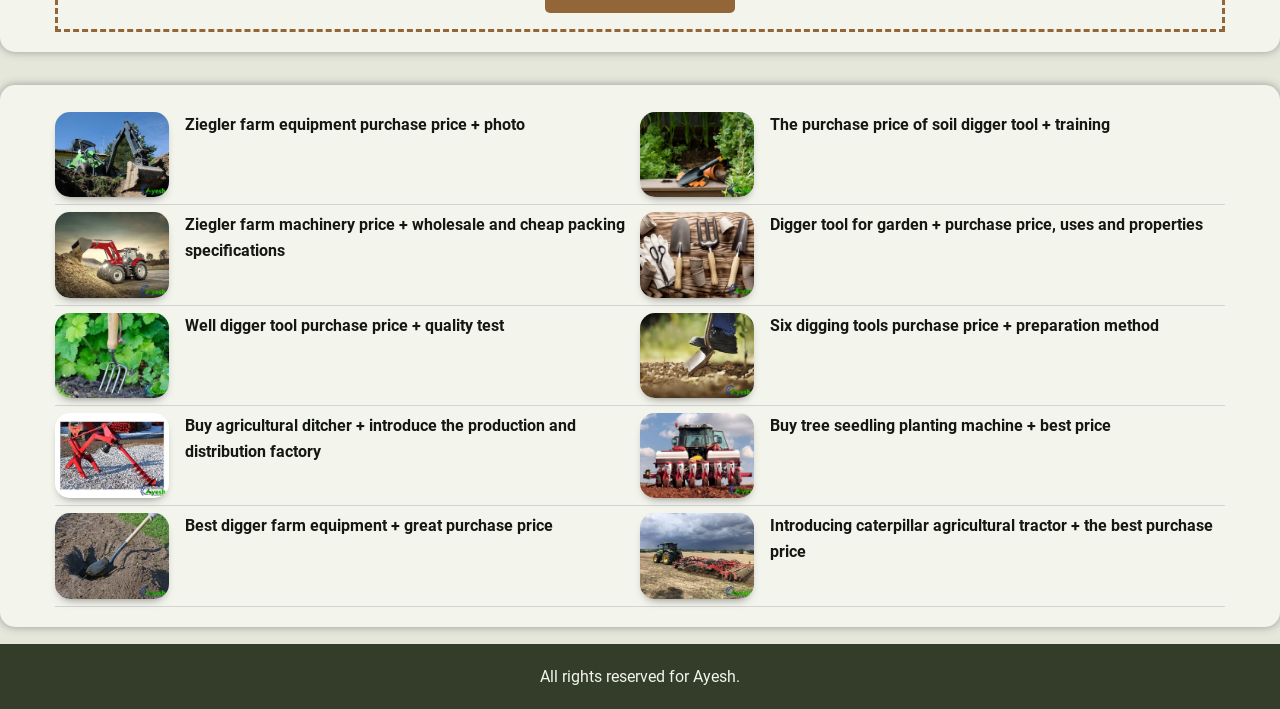Use a single word or phrase to answer the question:
What is the purpose of the images on this webpage?

To illustrate farm equipment